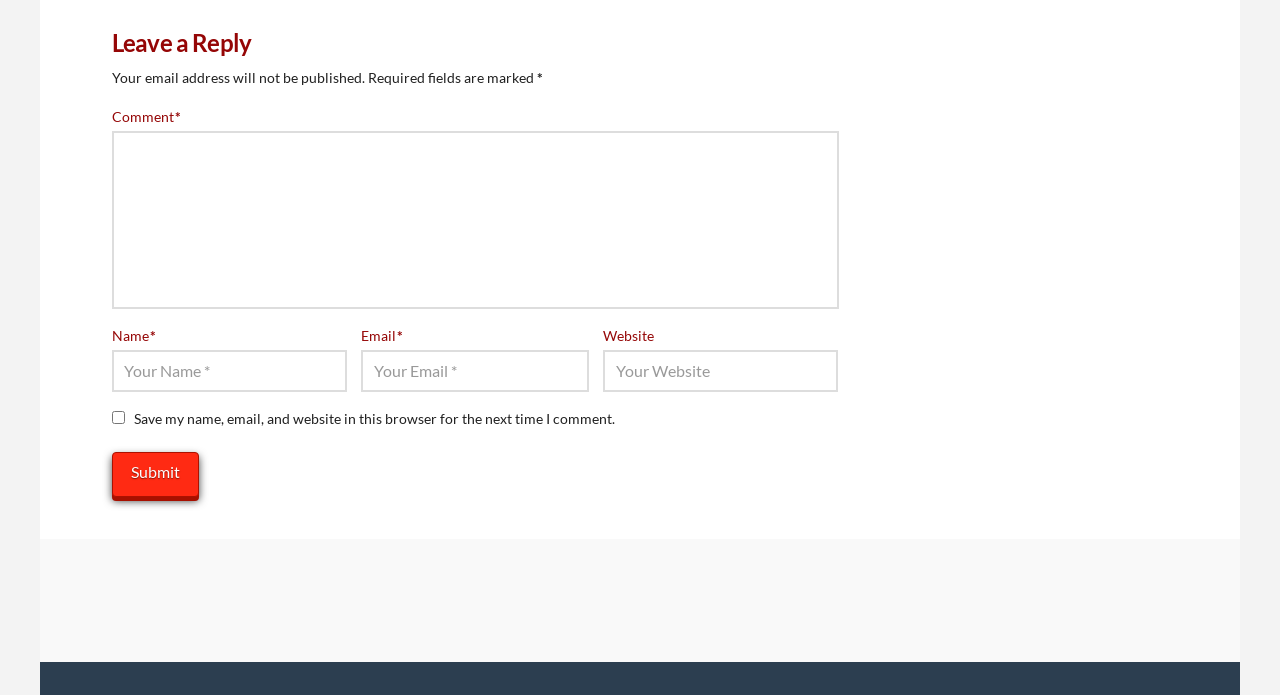What is the purpose of the checkbox?
Please look at the screenshot and answer using one word or phrase.

Save comment info